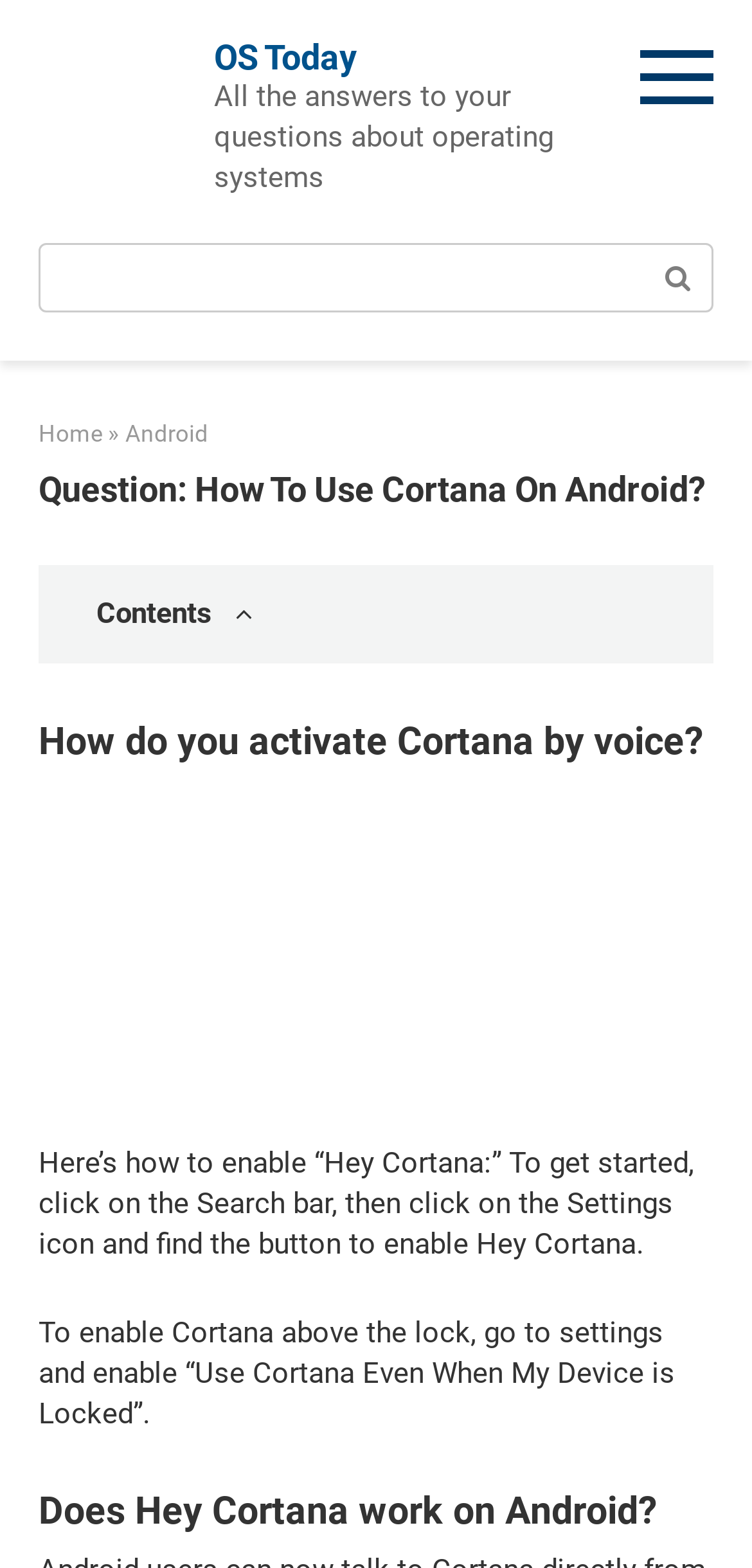Offer a thorough description of the webpage.

The webpage is about using Cortana on Android, with a focus on activating Cortana by voice. At the top left, there is a link to skip to the content. Next to it, there is a logo of "OS Today" with a link to the homepage. Below the logo, there is a tagline that reads "All the answers to your questions about operating systems". 

On the top right, there is a search bar with a magnifying glass icon and a placeholder text "Search:". The search bar is accompanied by a button with a search icon. Below the search bar, there are navigation links to "Home" and "Android" with a separator in between.

The main content of the page is divided into sections, each with a heading. The first section is titled "Question: How To Use Cortana On Android?" and has a brief introduction to the topic. The second section is titled "How do you activate Cortana by voice?" and provides step-by-step instructions on how to enable "Hey Cortana". There is an image below the instructions, followed by more text that explains how to enable Cortana above the lock screen.

The third section is titled "Does Hey Cortana work on Android?" but its content is not provided in the accessibility tree. At the bottom of the page, there is a notification that the site uses cookies, with an "OK" button to acknowledge it.